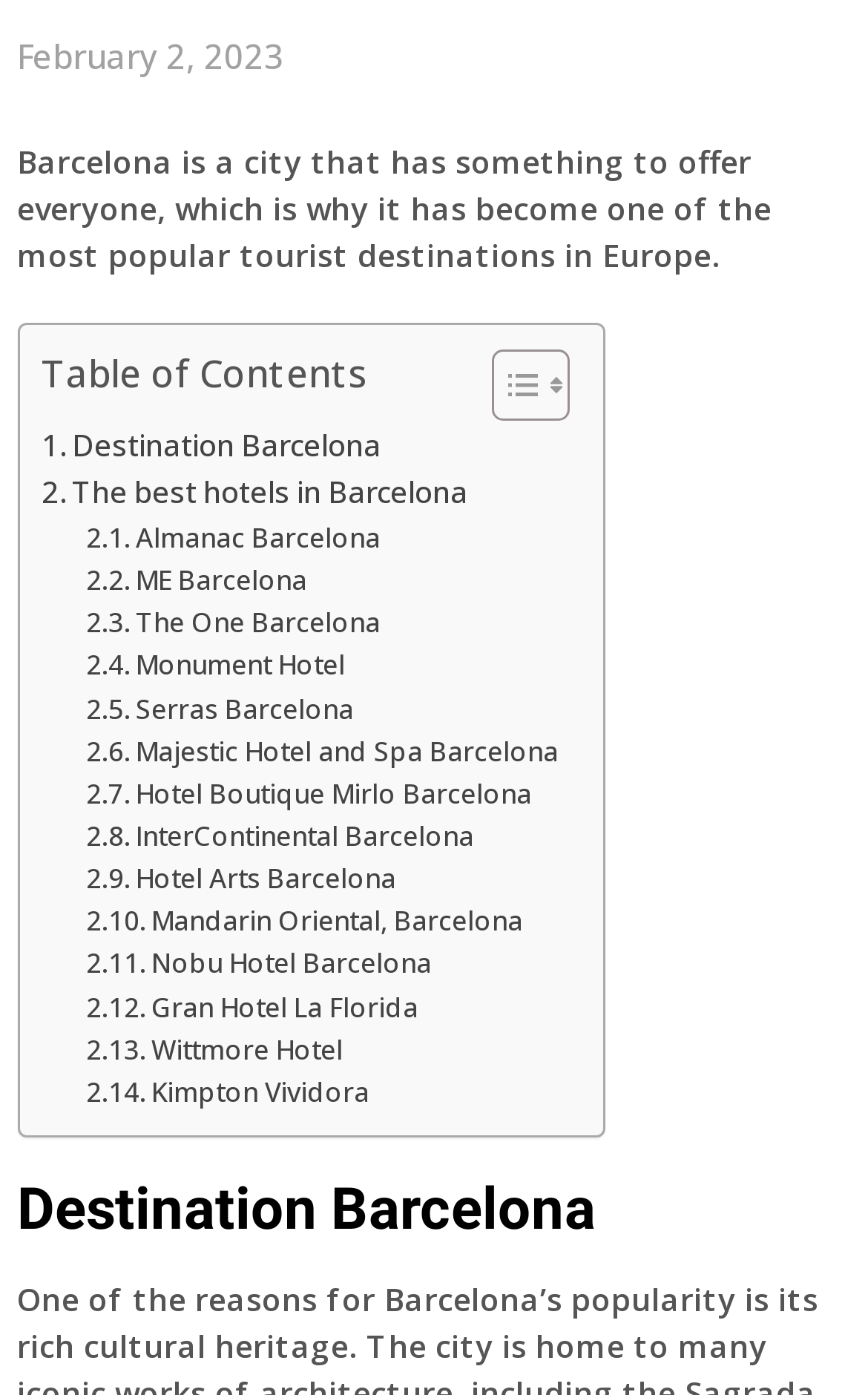Given the element description map view, identify the bounding box coordinates for the UI element on the webpage screenshot. The format should be (top-left x, top-left y, bottom-right x, bottom-right y), with values between 0 and 1.

None